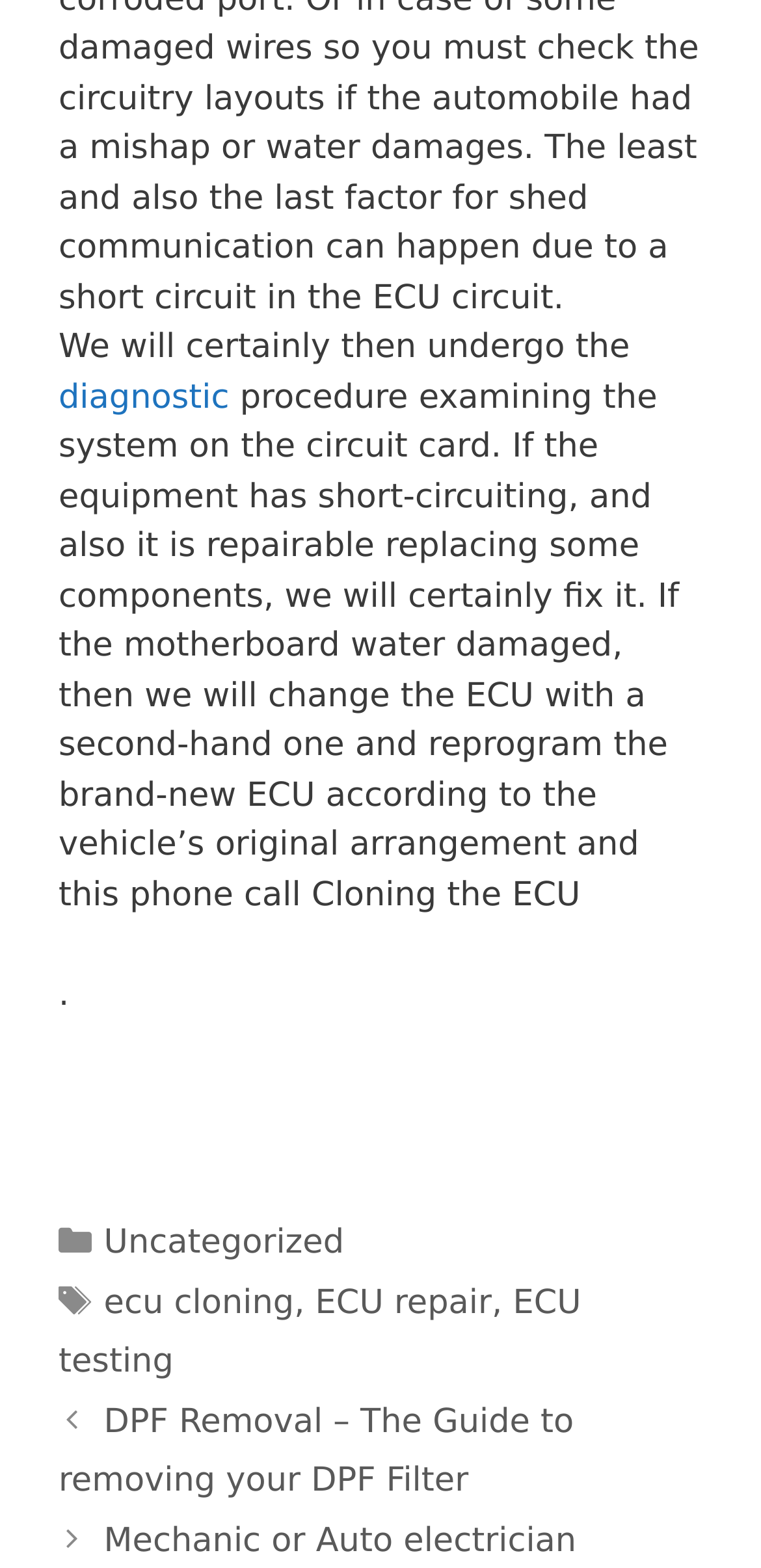What is the purpose of the service?
Look at the screenshot and respond with a single word or phrase.

Fixing equipment